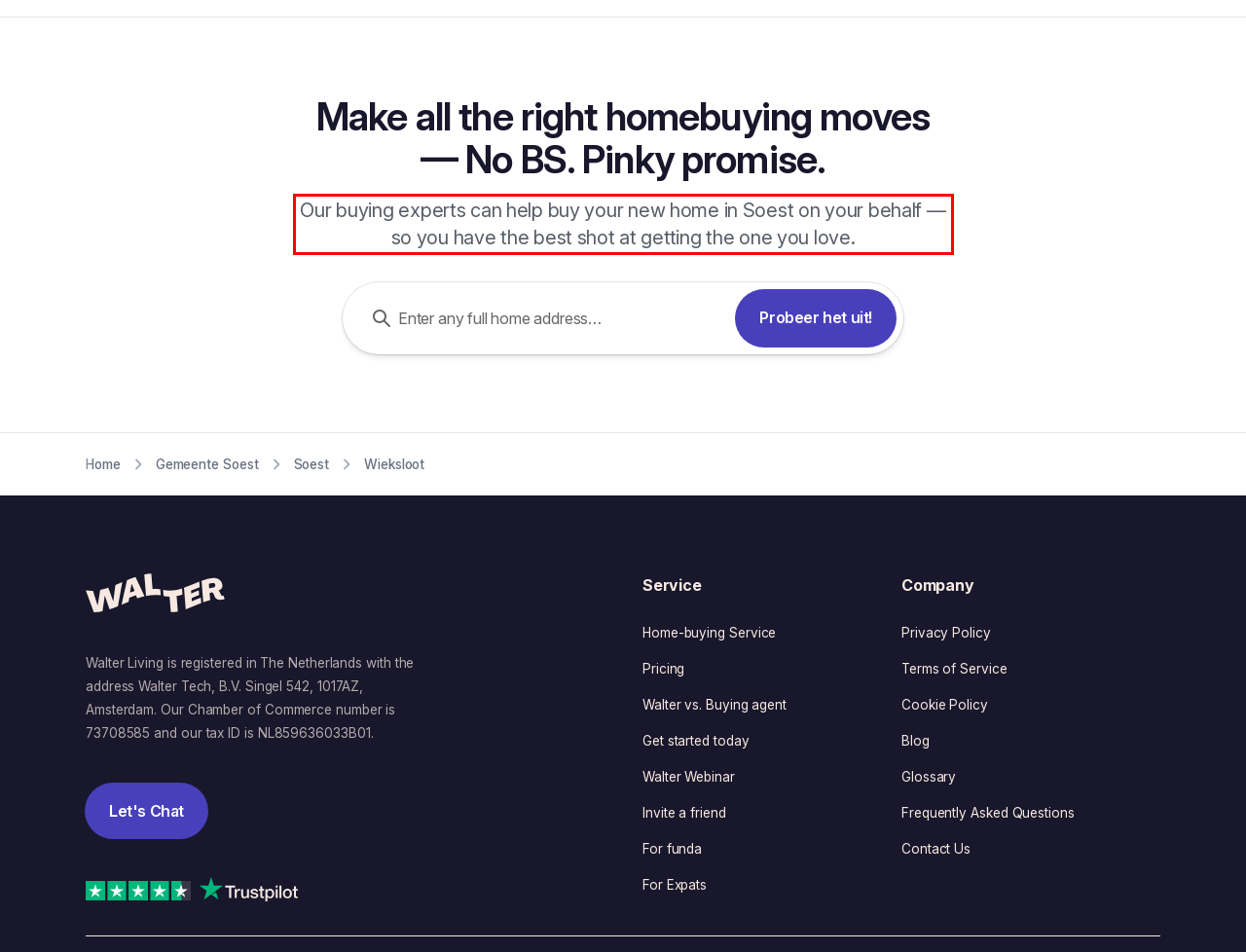Identify and transcribe the text content enclosed by the red bounding box in the given screenshot.

Our buying experts can help buy your new home in Soest on your behalf — so you have the best shot at getting the one you love.